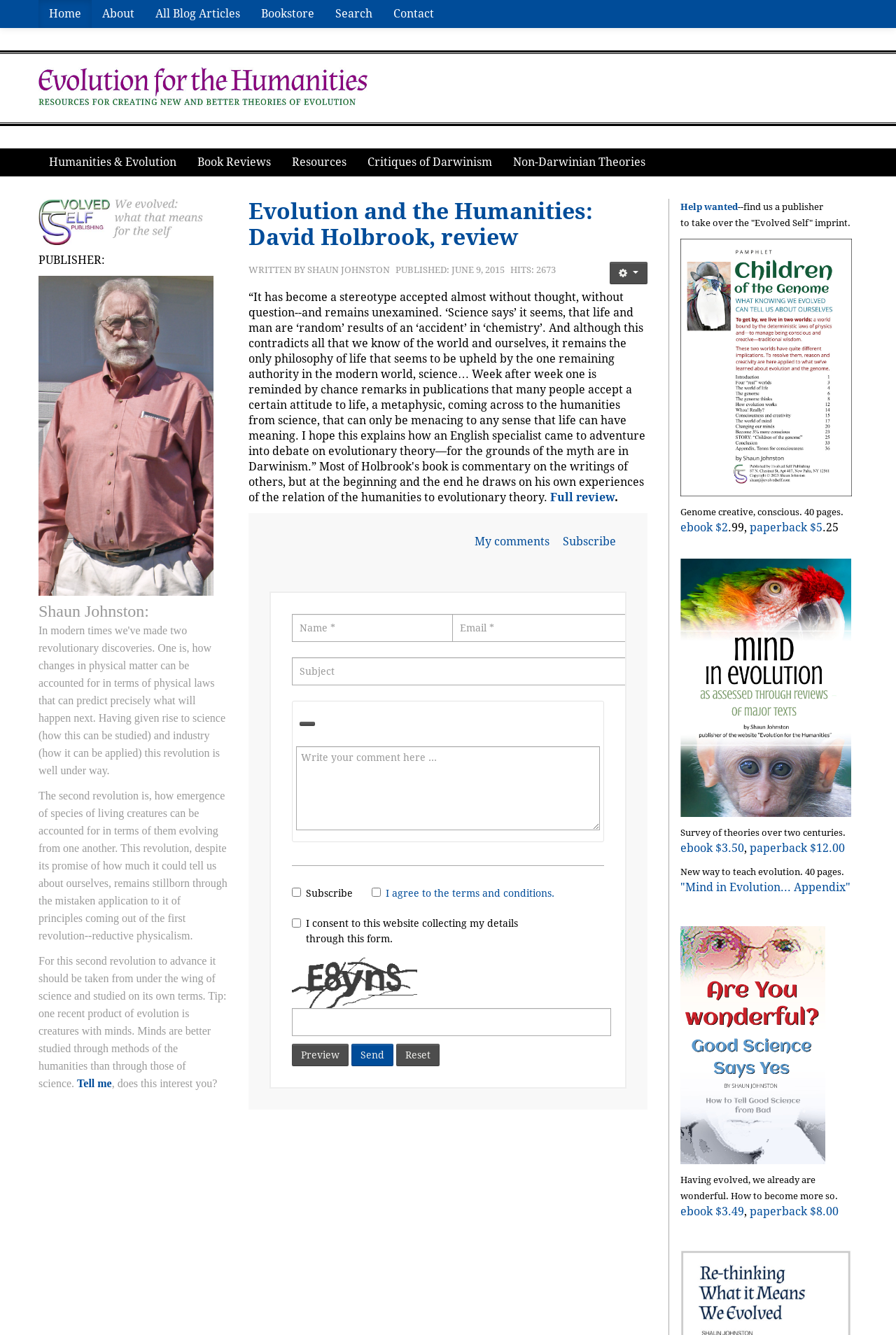Based on the element description ""Mind in Evolution... Appendix"", predict the bounding box coordinates of the UI element.

[0.759, 0.66, 0.949, 0.67]